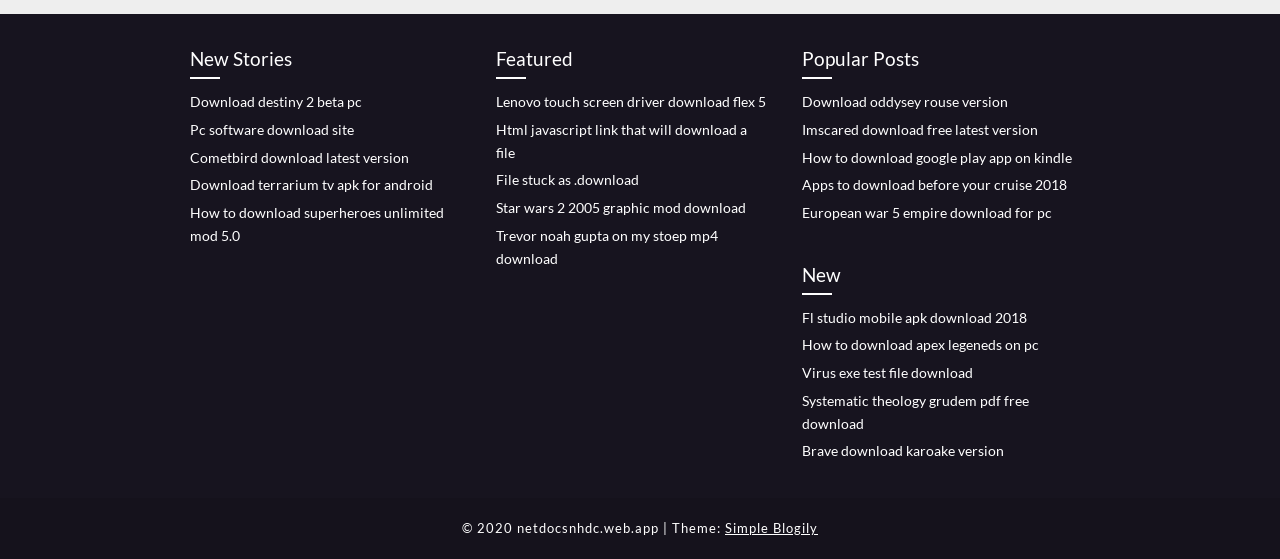What is the category of the first link?
Could you give a comprehensive explanation in response to this question?

The first link is 'Download destiny 2 beta pc' which falls under the category 'New Stories' as indicated by the heading 'New Stories' above it.